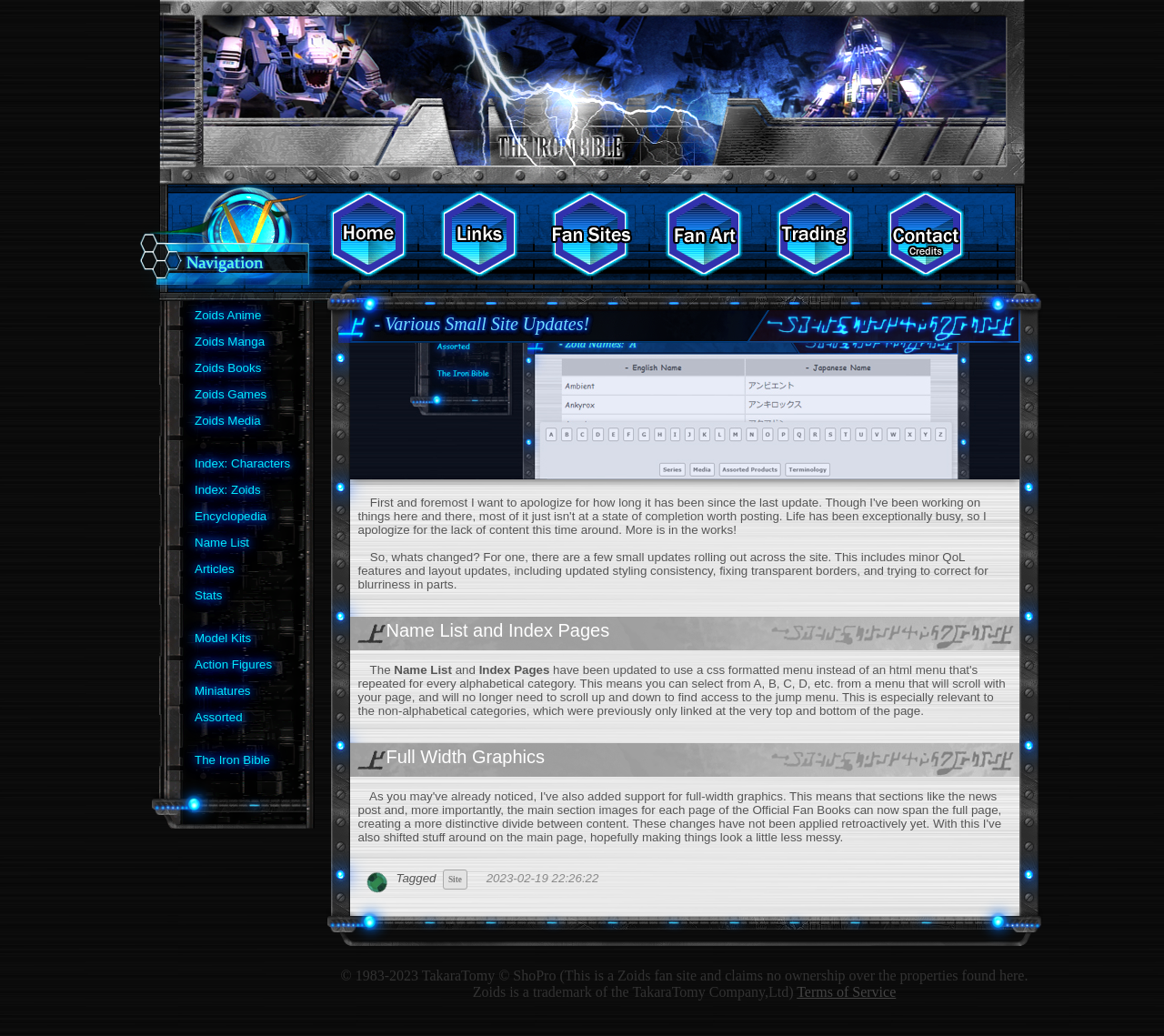Please identify the bounding box coordinates of the region to click in order to complete the given instruction: "Browse archives from May 2024". The coordinates should be four float numbers between 0 and 1, i.e., [left, top, right, bottom].

None